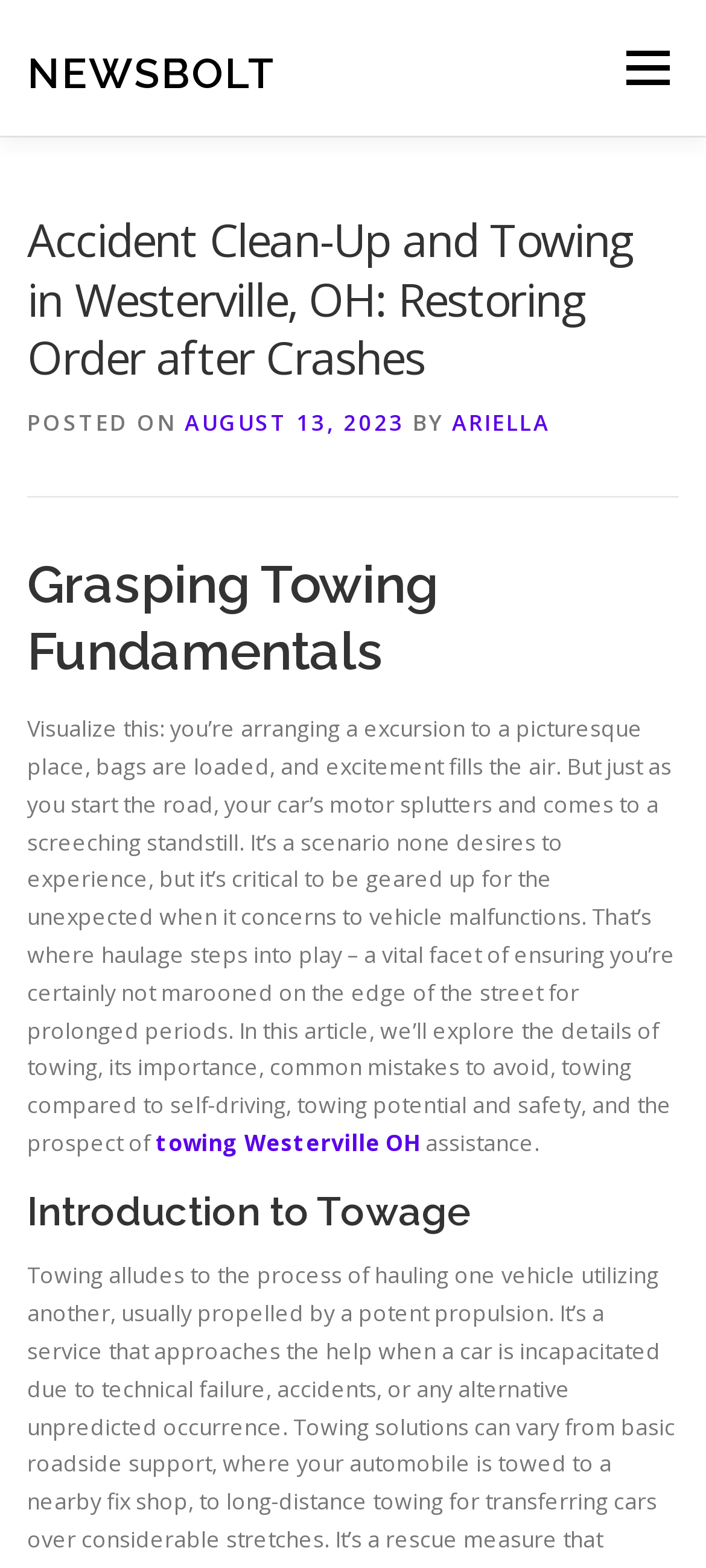Identify the bounding box coordinates for the UI element that matches this description: "Menu".

[0.872, 0.0, 0.962, 0.087]